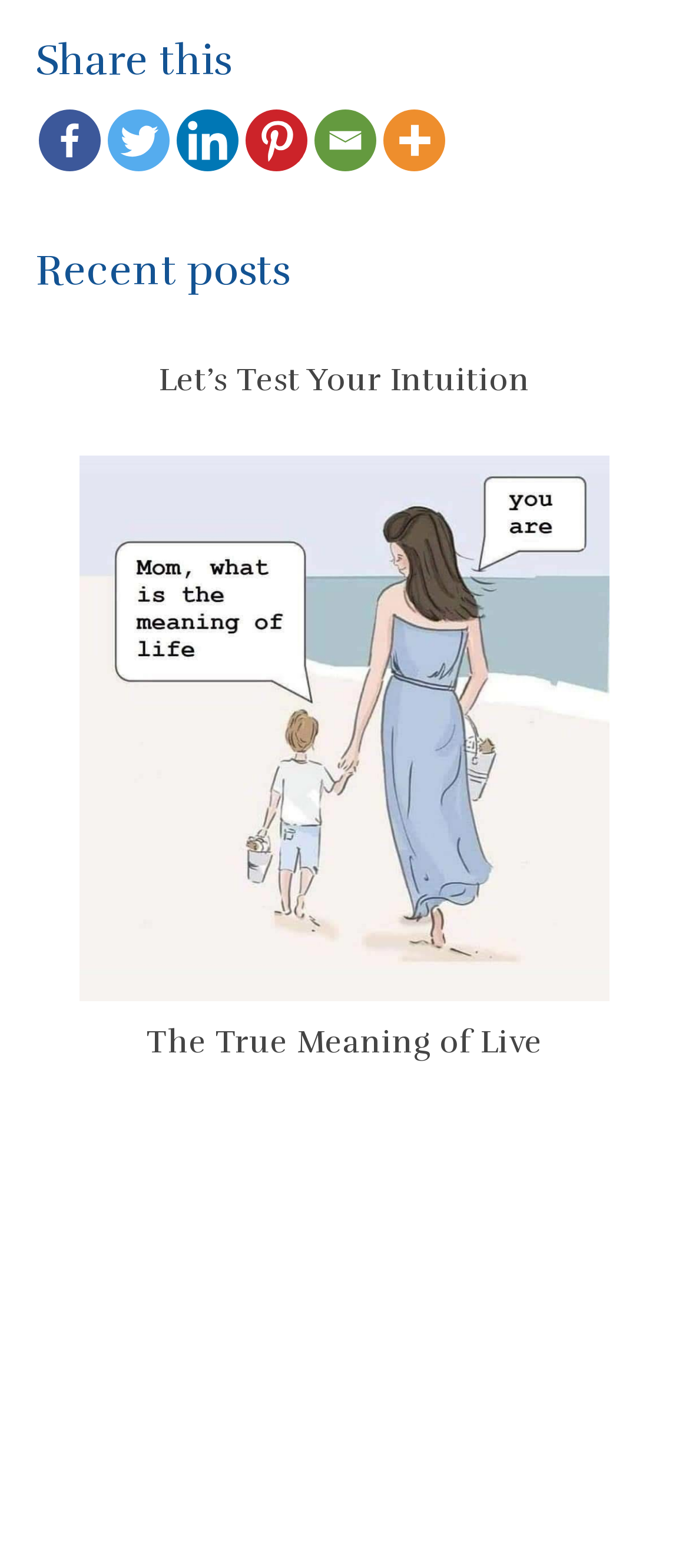Find the bounding box coordinates of the UI element according to this description: "aria-label="Email" title="Email"".

[0.456, 0.069, 0.546, 0.109]